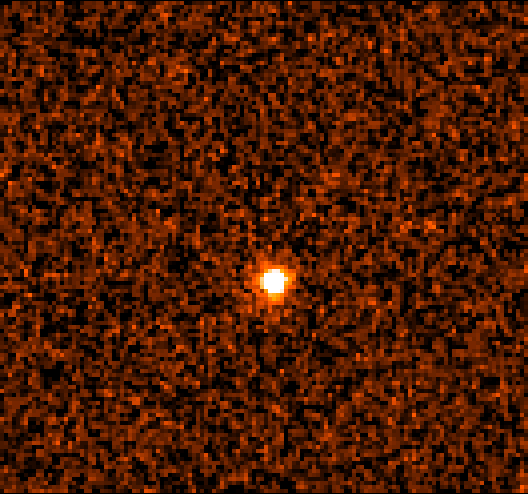What telescope was used to obtain the data?
Please ensure your answer is as detailed and informative as possible.

The data was obtained from the Hubble Space Telescope (HST) during the first observation on February 8, 1999, by Steven Beckwith, as mentioned in the caption.